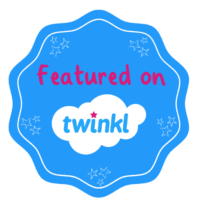Provide a comprehensive description of the image.

This image features a vibrant badge in a playful design, prominently displaying the phrase "Featured on" in cheerful pink letters, accompanied by the logo of "Twinkl." The background is a bright blue, further accented by a whimsical cloud graphic and scattered stars, creating a lively and engaging visual. This badge likely signifies a collaboration or recognition by Twinkl, a platform known for its educational resources and materials. Such endorsements are often used by bloggers and content creators to highlight their partnership with reputable educational initiatives.